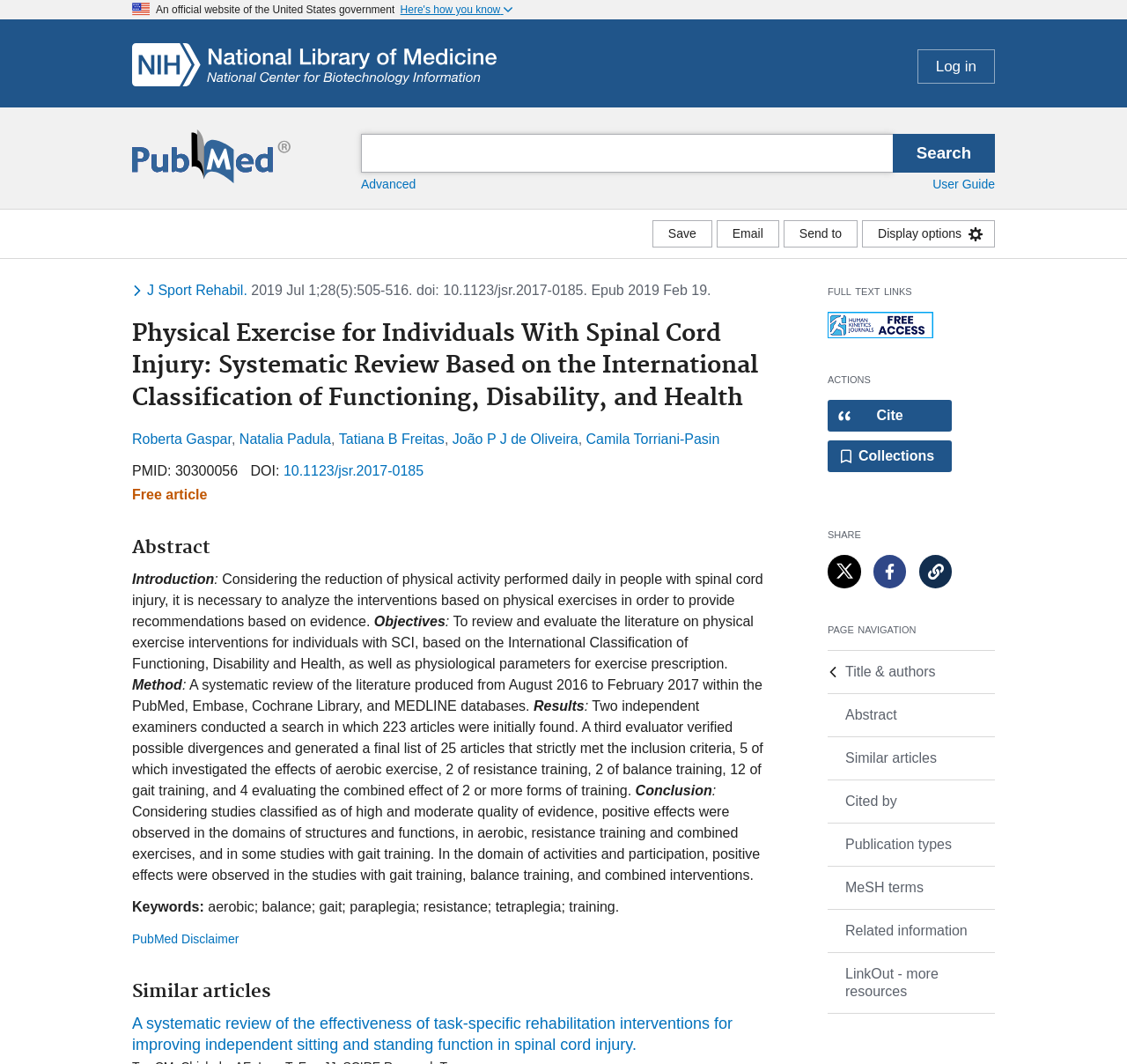Use the details in the image to answer the question thoroughly: 
How many articles were initially found in the search?

The number of articles initially found in the search is mentioned in the 'Method' section of the article, where it is stated that 'A systematic review of the literature produced from August 2016 to February 2017 within the PubMed, Embase, Cochrane Library, and MEDLINE databases' resulted in 223 articles being found.